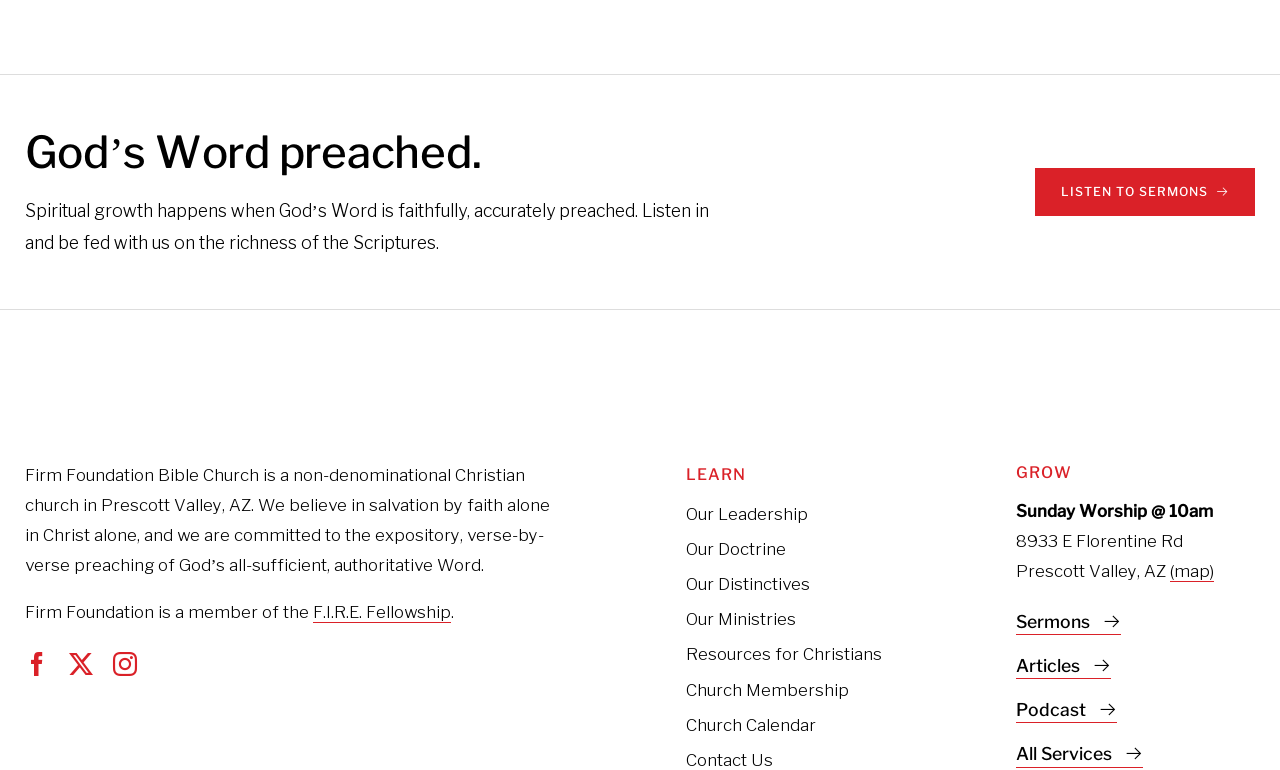Please find the bounding box coordinates of the element that you should click to achieve the following instruction: "Find us on the map". The coordinates should be presented as four float numbers between 0 and 1: [left, top, right, bottom].

[0.914, 0.729, 0.949, 0.756]